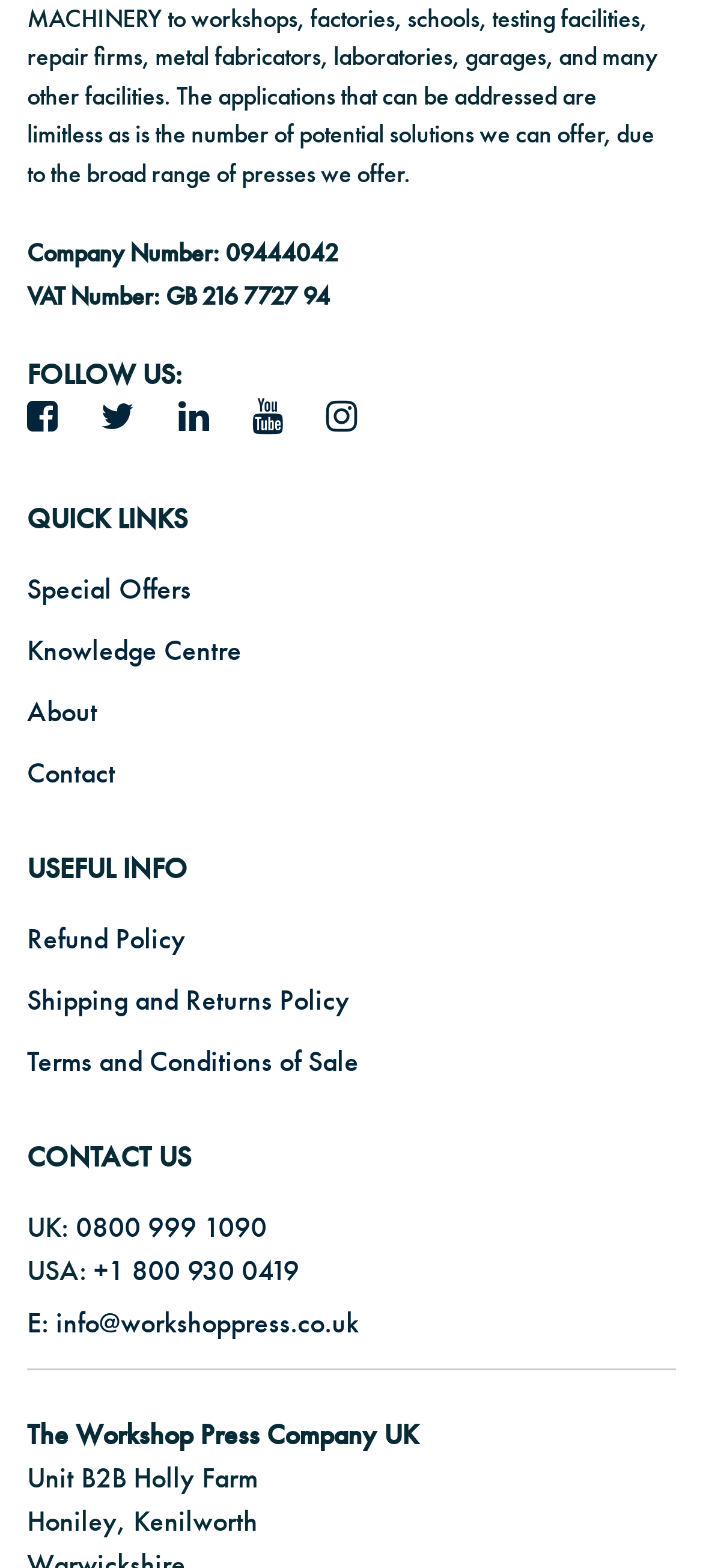From the element description 0800 999 1090, predict the bounding box coordinates of the UI element. The coordinates must be specified in the format (top-left x, top-left y, bottom-right x, bottom-right y) and should be within the 0 to 1 range.

[0.108, 0.772, 0.379, 0.795]